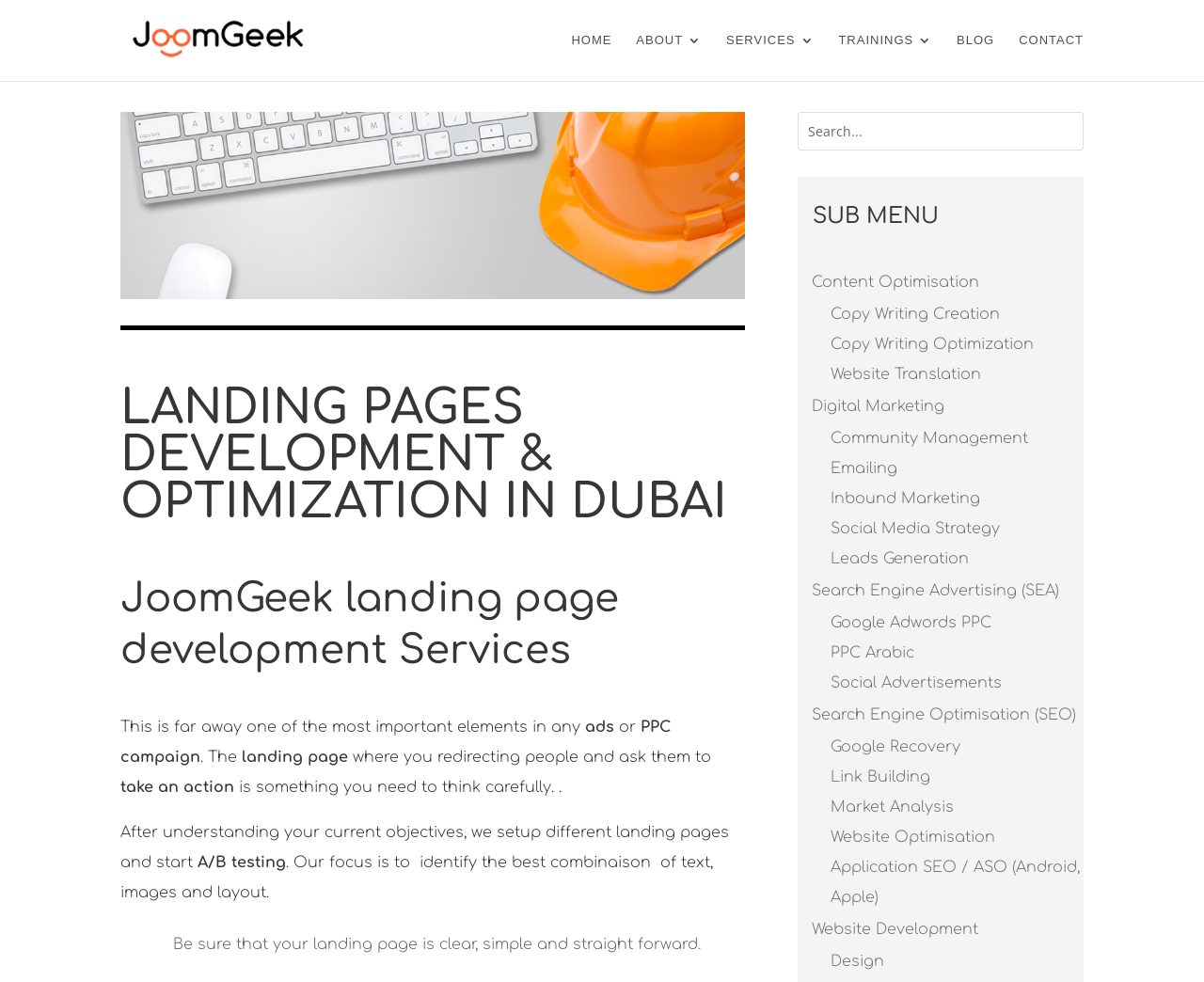Illustrate the webpage with a detailed description.

This webpage is about JoomGeek Digital Agency, focusing on landing page development and optimization services. At the top, there is a logo of JoomGeek, accompanied by a navigation menu with links to HOME, ABOUT, SERVICES, TRAININGS, BLOG, and CONTACT. Below the navigation menu, there is a search bar.

The main content of the webpage is divided into two sections. The first section has a heading "LANDING PAGES DEVELOPMENT & OPTIMIZATION IN DUBAI" and describes the importance of landing pages in ads or PPC campaigns. It explains that a landing page is where users are redirected to take action, and it needs to be carefully designed. The section also mentions that JoomGeek sets up different landing pages and conducts A/B testing to identify the best combination of text, images, and layout.

The second section has a heading "SUB MENU" and lists various services offered by JoomGeek, including Content Optimization, Copy Writing Creation, Digital Marketing, Search Engine Advertising, Search Engine Optimization, Website Development, and more. Each service is represented by a link.